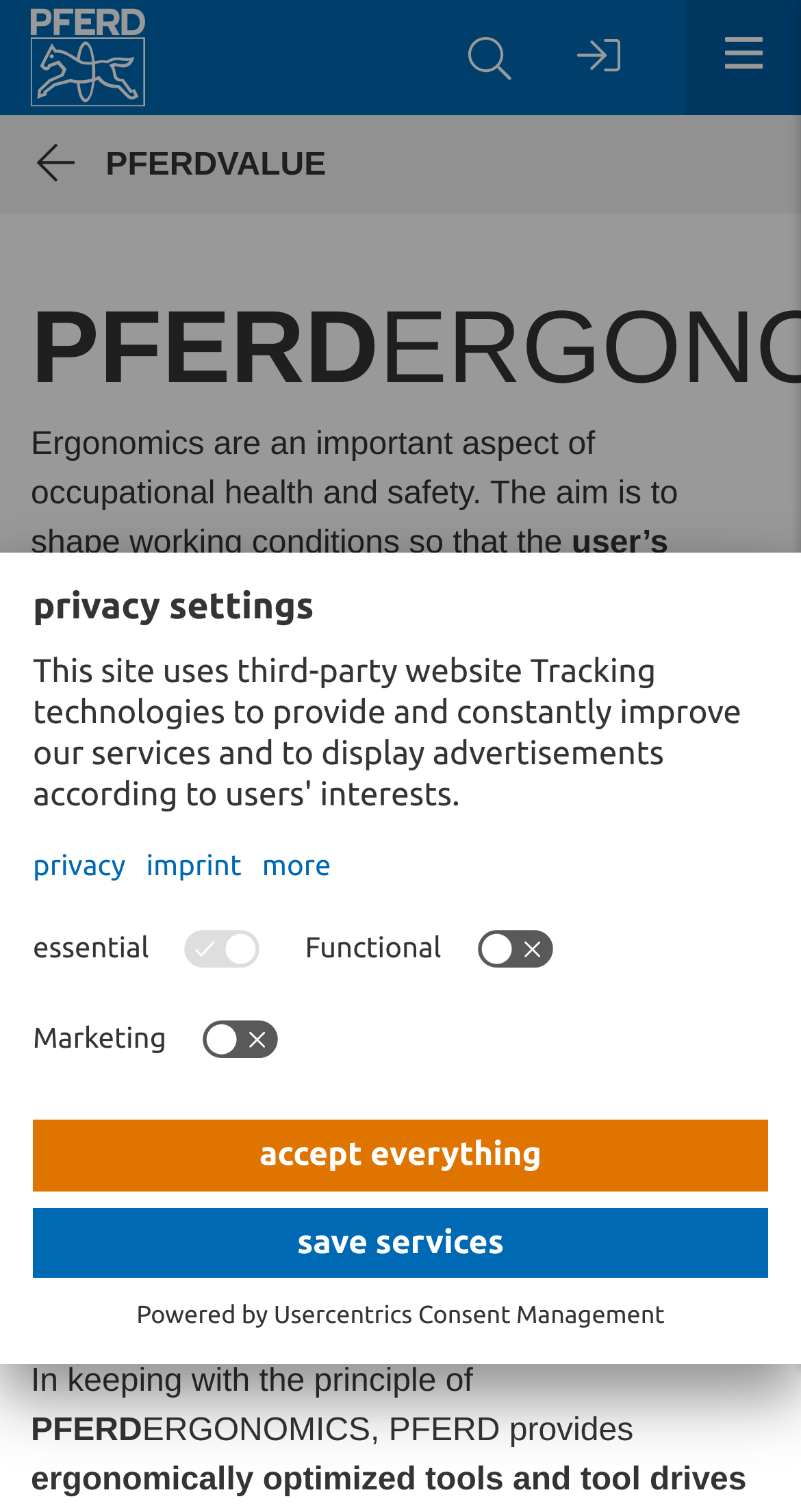What is the focus of PFERD during tool manufacturing?
Analyze the image and deliver a detailed answer to the question.

According to the webpage, during all processes involved in the manufacture of hand-held PFERD tools, from research and development to production, the focus is on people, which means that PFERD prioritizes the well-being and safety of its users.